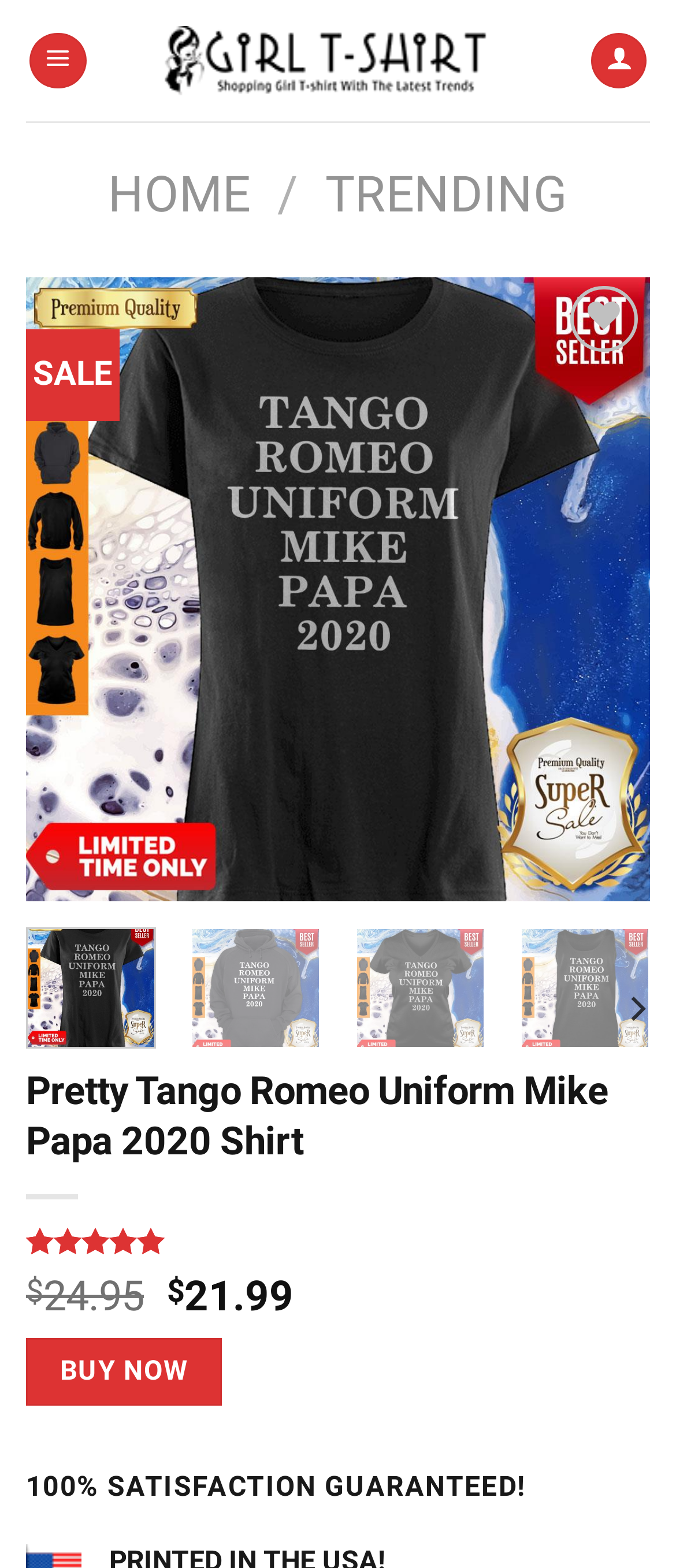What is the guarantee offered?
Based on the image, give a one-word or short phrase answer.

100% SATISFACTION GUARANTEED!